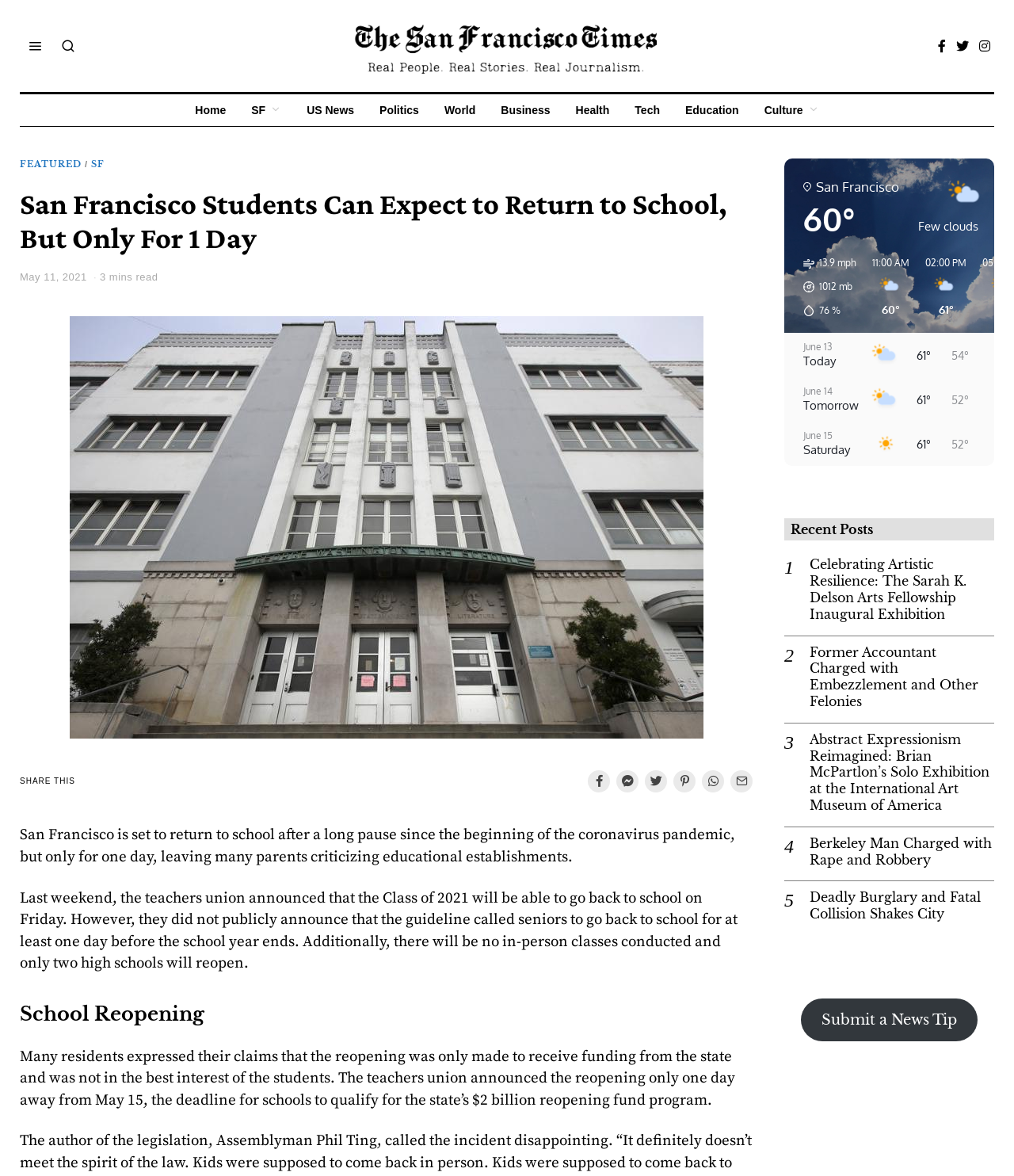What is the current weather condition in San Francisco?
Based on the image, provide your answer in one word or phrase.

Few clouds